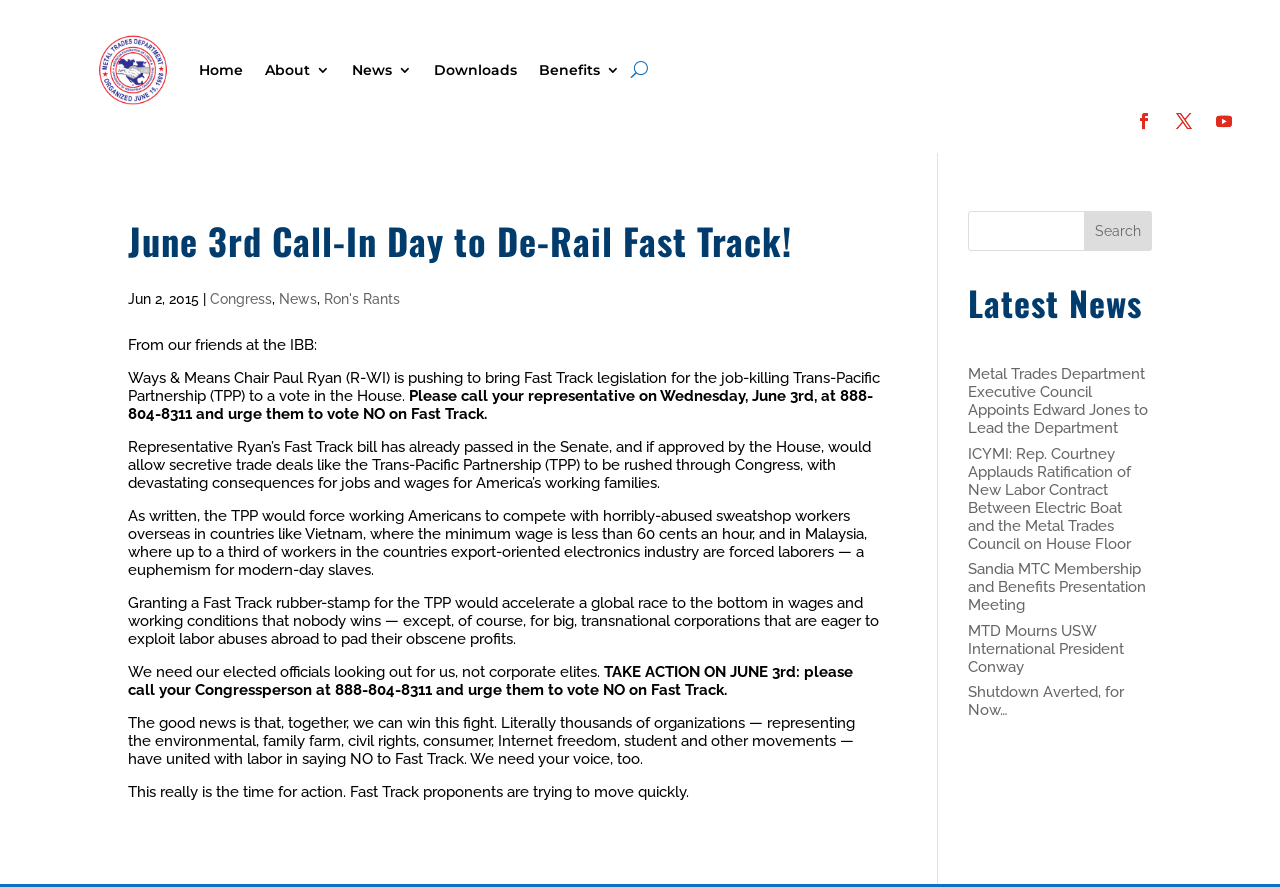Please provide a detailed answer to the question below by examining the image:
What is the minimum wage in Vietnam?

I read the main article and found that it mentions the minimum wage in Vietnam as less than 60 cents an hour, which is being used as an example of the labor abuses in countries that the TPP would allow the US to compete with.